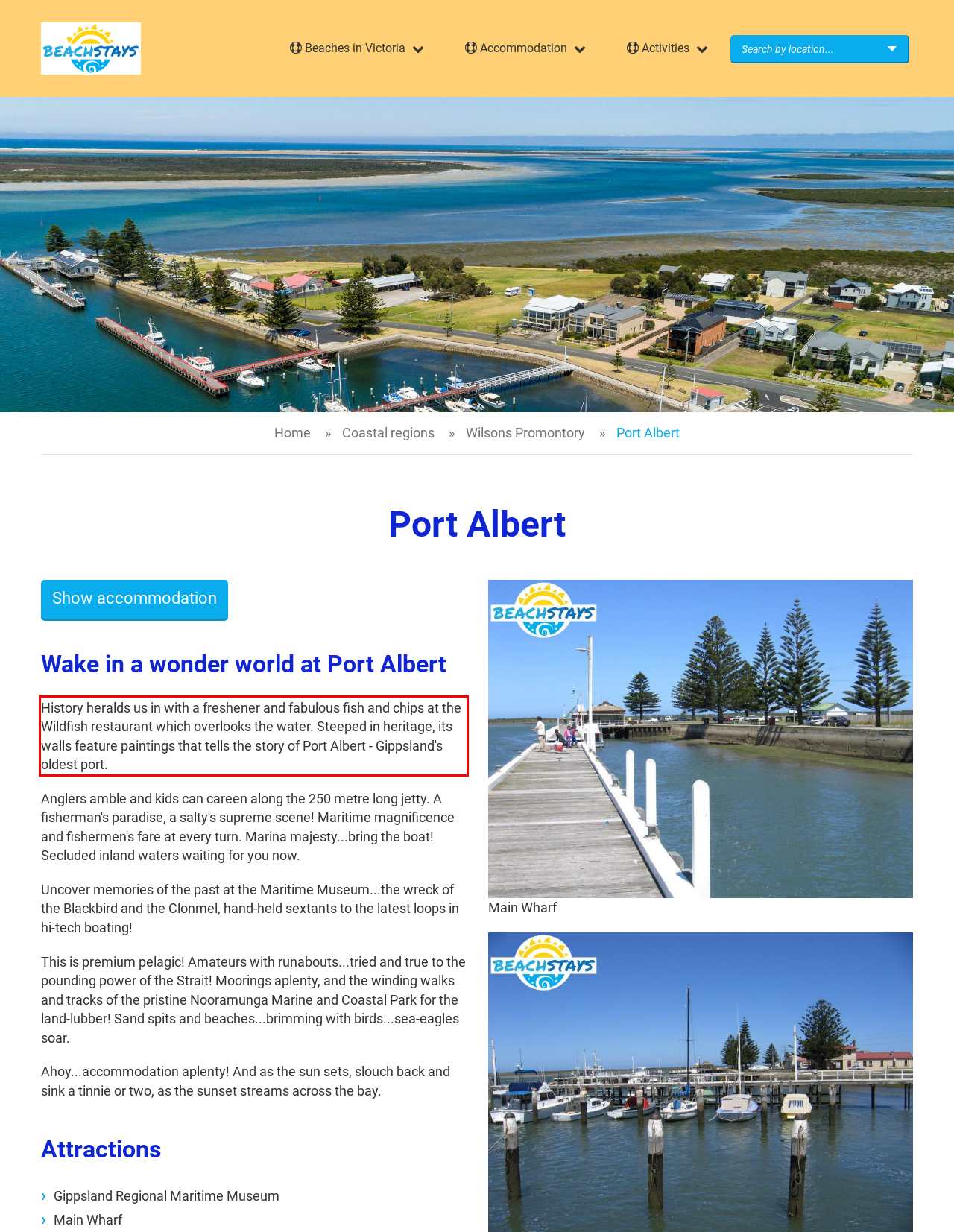Observe the screenshot of the webpage that includes a red rectangle bounding box. Conduct OCR on the content inside this red bounding box and generate the text.

History heralds us in with a freshener and fabulous fish and chips at the Wildfish restaurant which overlooks the water. Steeped in heritage, its walls feature paintings that tells the story of Port Albert - Gippsland's oldest port.